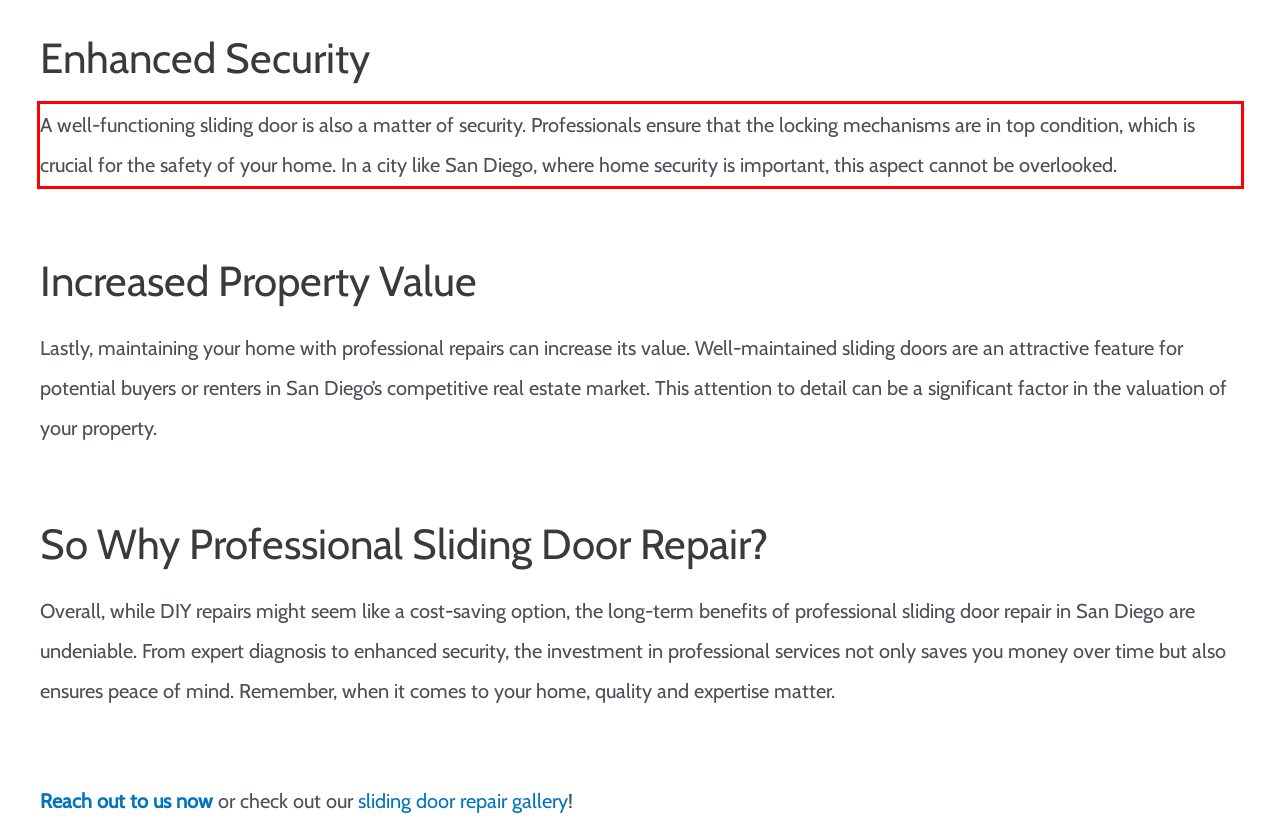Identify the text inside the red bounding box on the provided webpage screenshot by performing OCR.

A well-functioning sliding door is also a matter of security. Professionals ensure that the locking mechanisms are in top condition, which is crucial for the safety of your home. In a city like San Diego, where home security is important, this aspect cannot be overlooked.